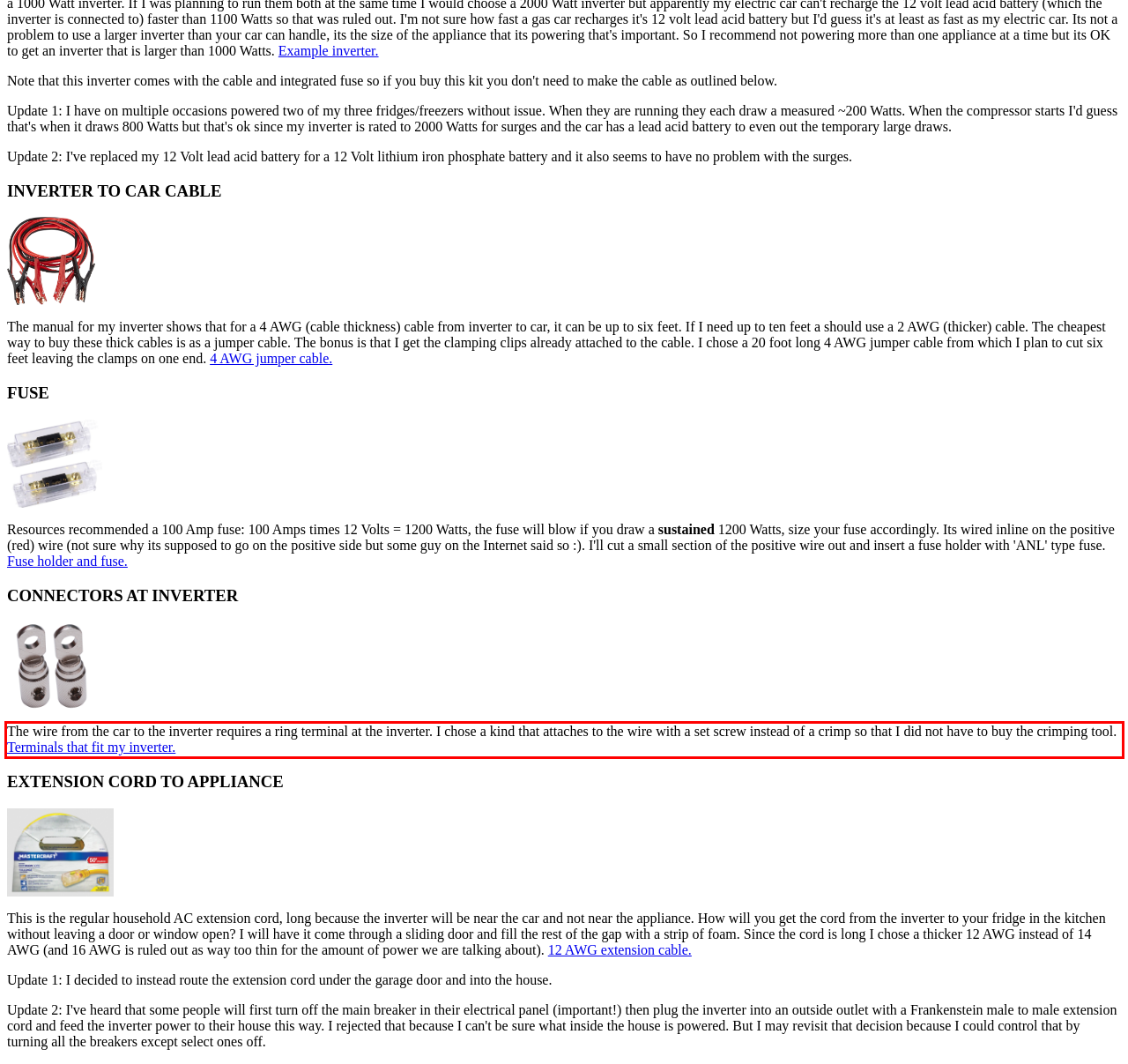Examine the webpage screenshot and use OCR to recognize and output the text within the red bounding box.

The wire from the car to the inverter requires a ring terminal at the inverter. I chose a kind that attaches to the wire with a set screw instead of a crimp so that I did not have to buy the crimping tool. Terminals that fit my inverter.